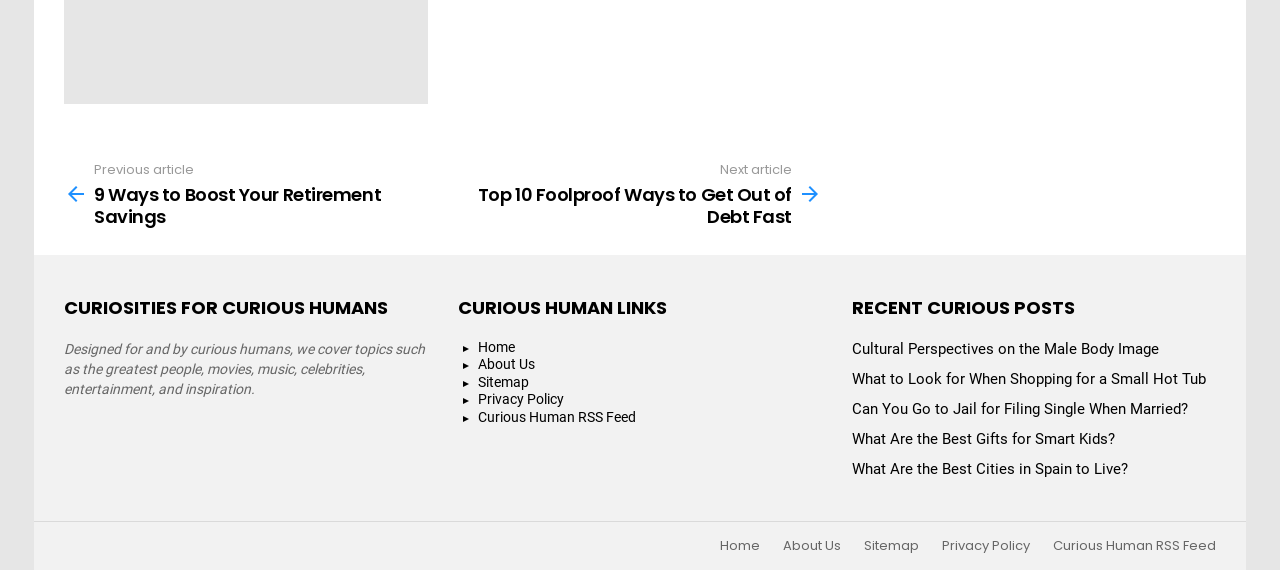Could you provide the bounding box coordinates for the portion of the screen to click to complete this instruction: "Go to previous article"?

[0.05, 0.284, 0.346, 0.399]